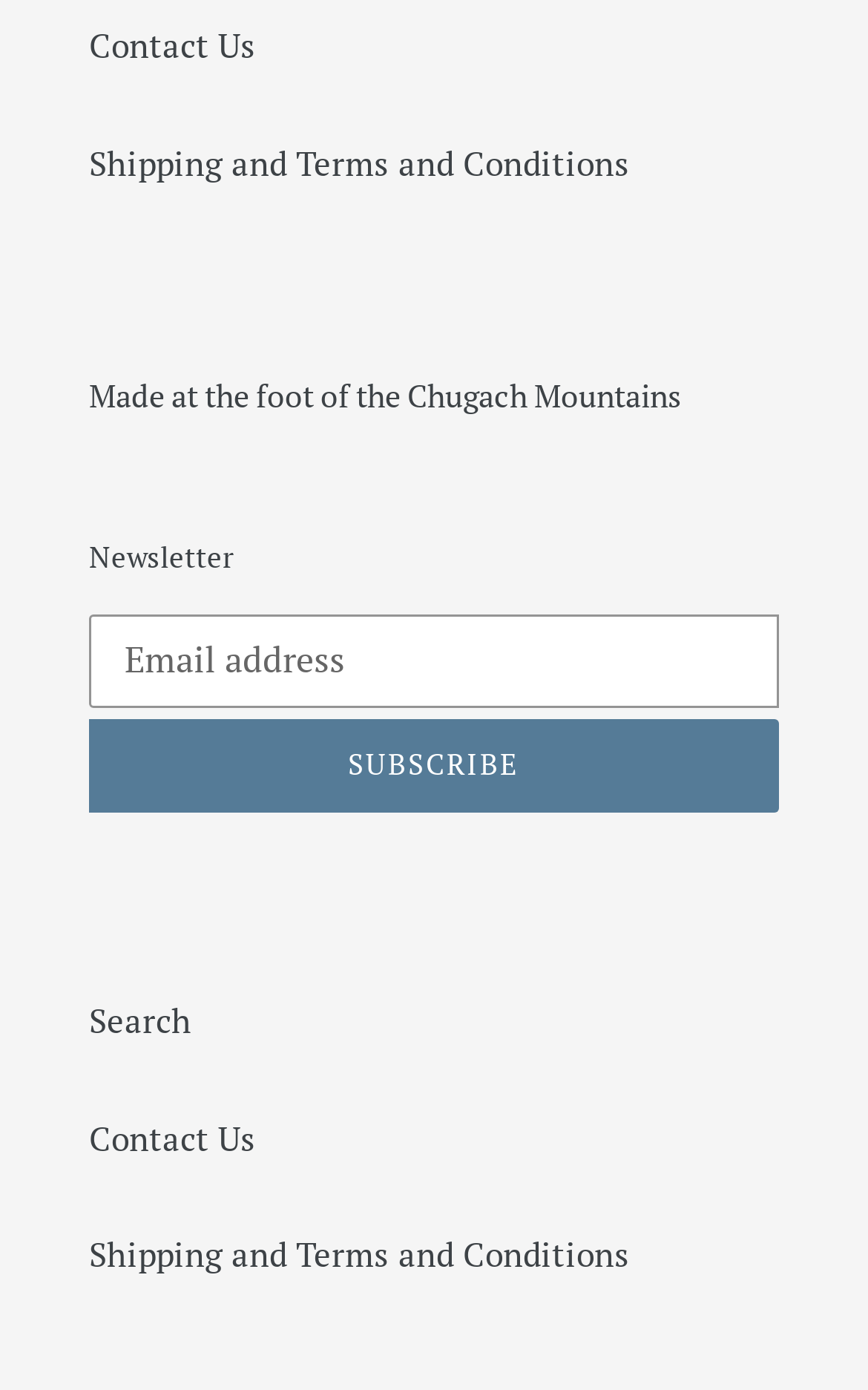What is the button below the textbox used for?
Give a single word or phrase answer based on the content of the image.

SUBSCRIBE